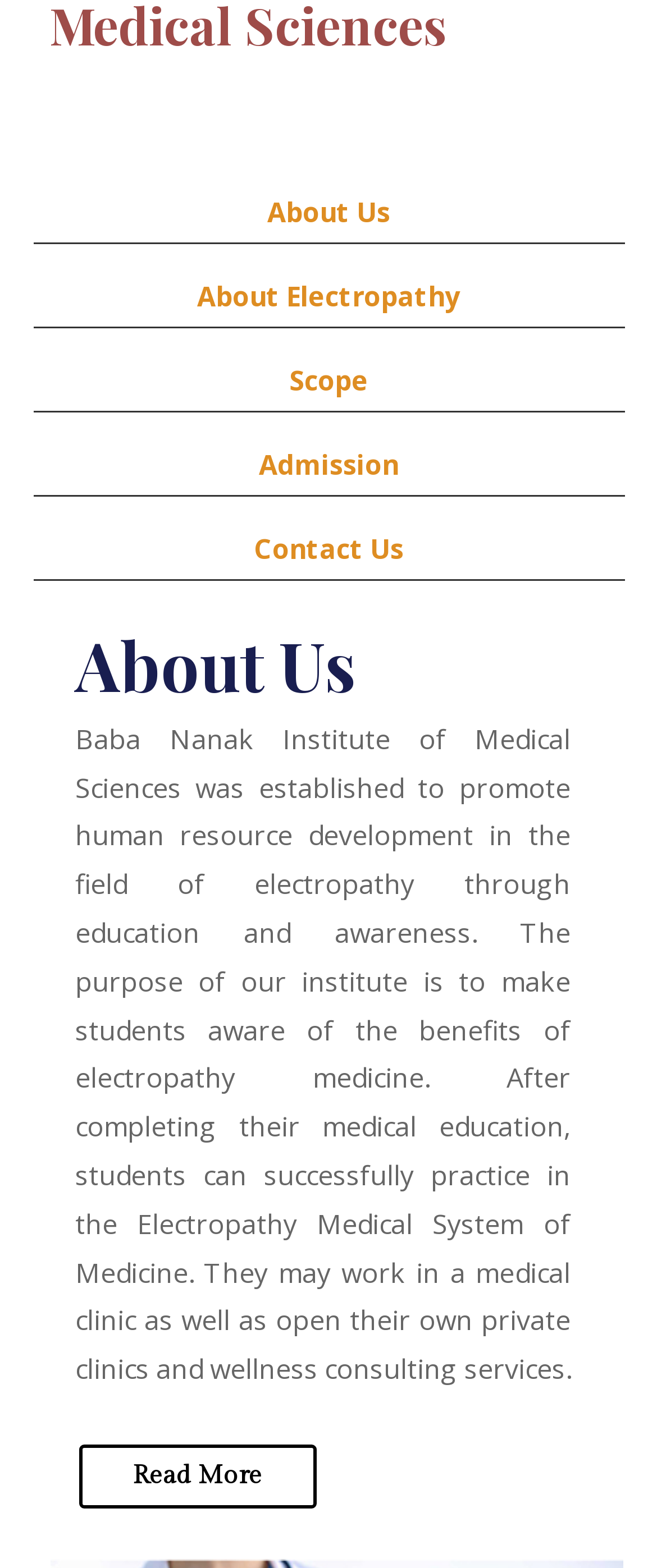Determine the bounding box coordinates for the HTML element mentioned in the following description: "About Us". The coordinates should be a list of four floats ranging from 0 to 1, represented as [left, top, right, bottom].

[0.406, 0.123, 0.594, 0.147]